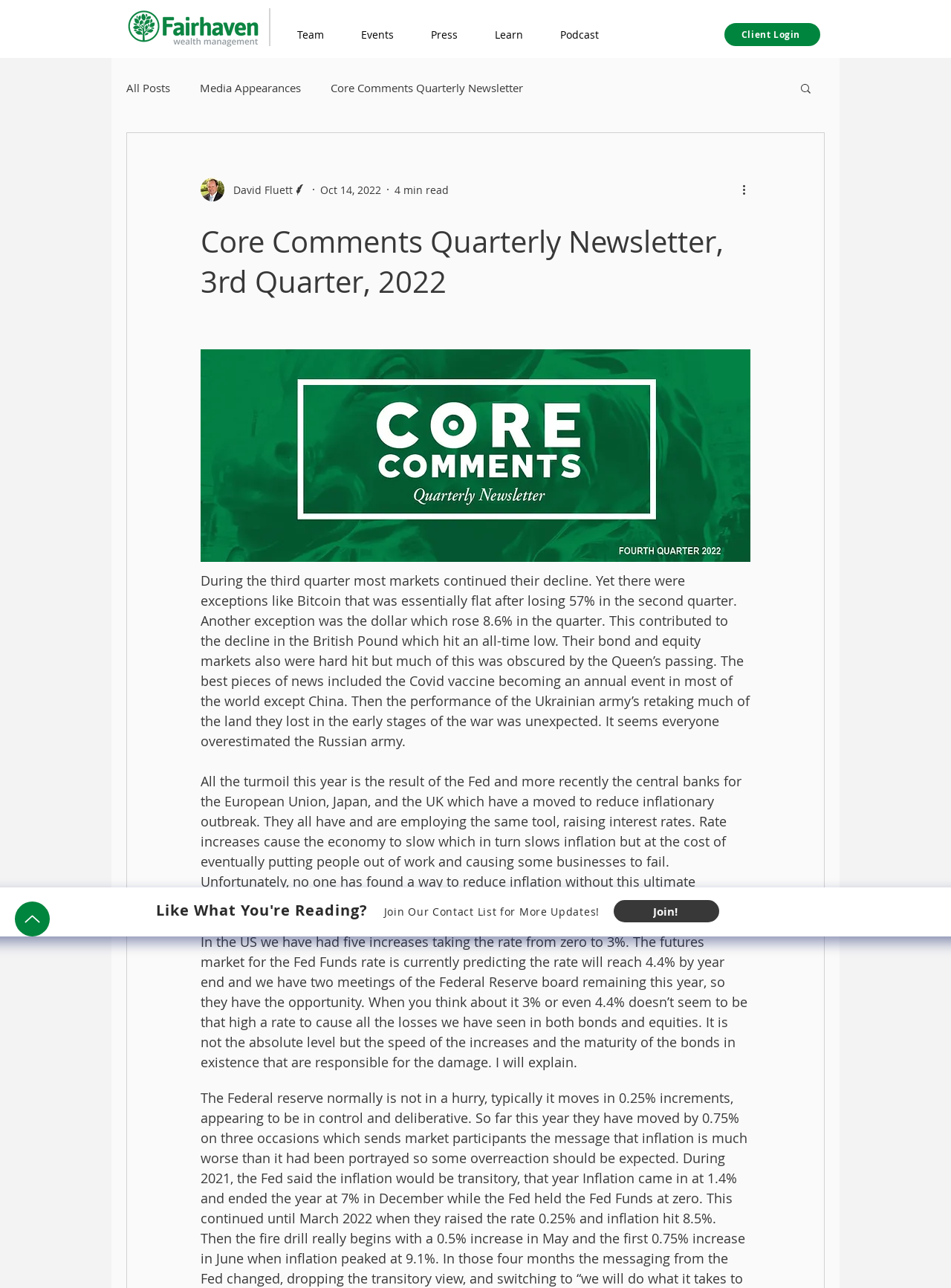Convey a detailed summary of the webpage, mentioning all key elements.

The webpage is a quarterly newsletter from Fairhaven Wealth, dated 3rd Quarter, 2022. At the top left, there is a Fairhaven Wealth logo. Below the logo, there is a navigation menu with links to "Team", "Events", "Press", "Learn", and "Podcast". On the top right, there is a "Client Login" link and a search button with a magnifying glass icon.

Below the navigation menu, there is a section dedicated to the blog, with links to "All Posts", "Media Appearances", and "Core Comments Quarterly Newsletter". Next to the blog section, there is a writer's picture and their name, "David Fluett", with a title "Writer". The writer's picture is positioned above the writer's name and title.

The main content of the newsletter is a long article with a heading "Core Comments Quarterly Newsletter, 3rd Quarter, 2022". The article discusses the performance of various markets during the third quarter, including Bitcoin and the dollar, and the impact of central banks' actions on inflation and the economy. The article is divided into three paragraphs, each discussing a different aspect of the market.

At the bottom of the page, there is a call-to-action section with a button "Join!" and a text "Join Our Contact List for More Updates!". There is also a link "Up" at the bottom left of the page.